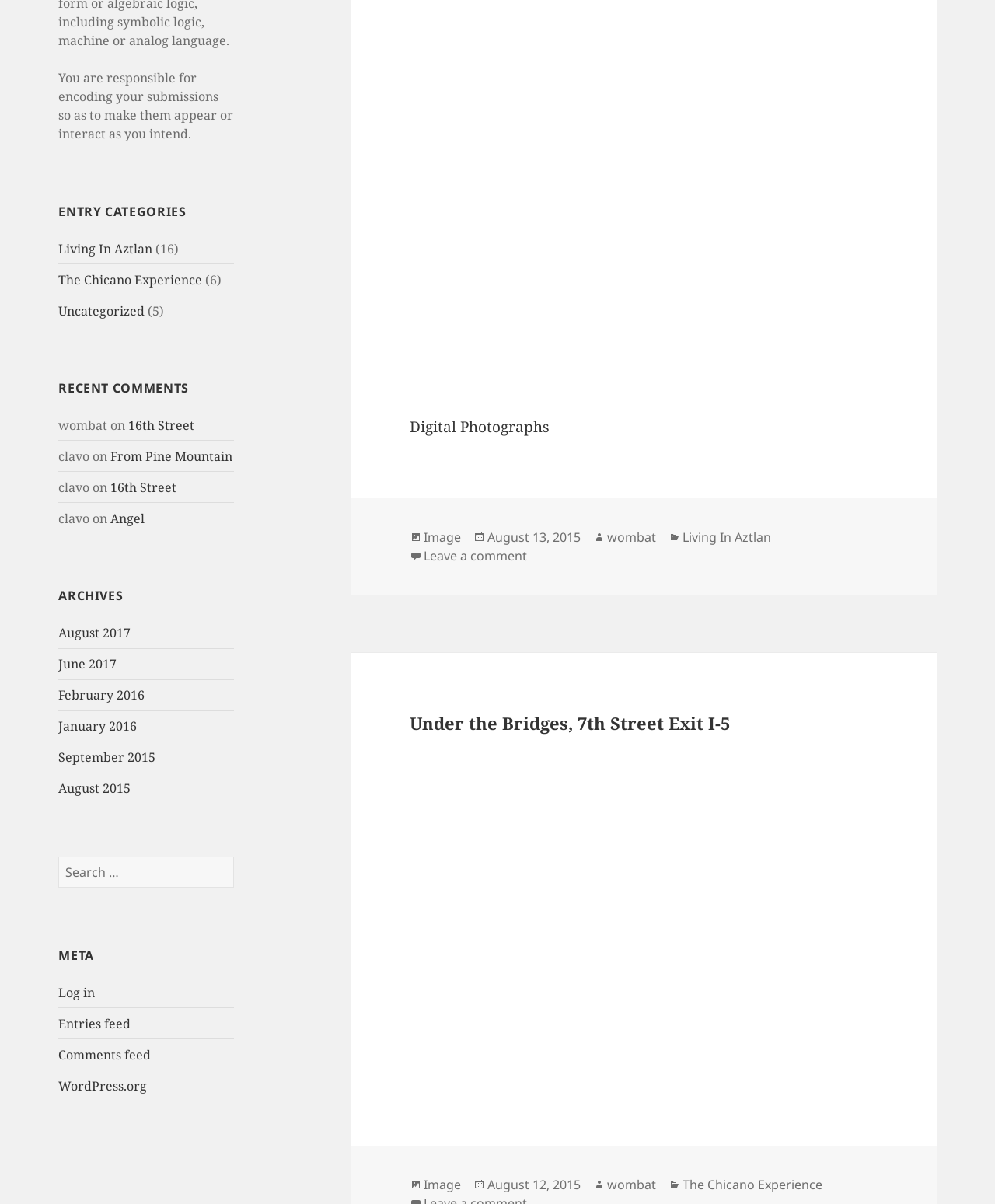Locate the bounding box coordinates of the area that needs to be clicked to fulfill the following instruction: "Read the article 'Live Shopping Comes To Select NYC Holiday Window Displays'". The coordinates should be in the format of four float numbers between 0 and 1, namely [left, top, right, bottom].

None